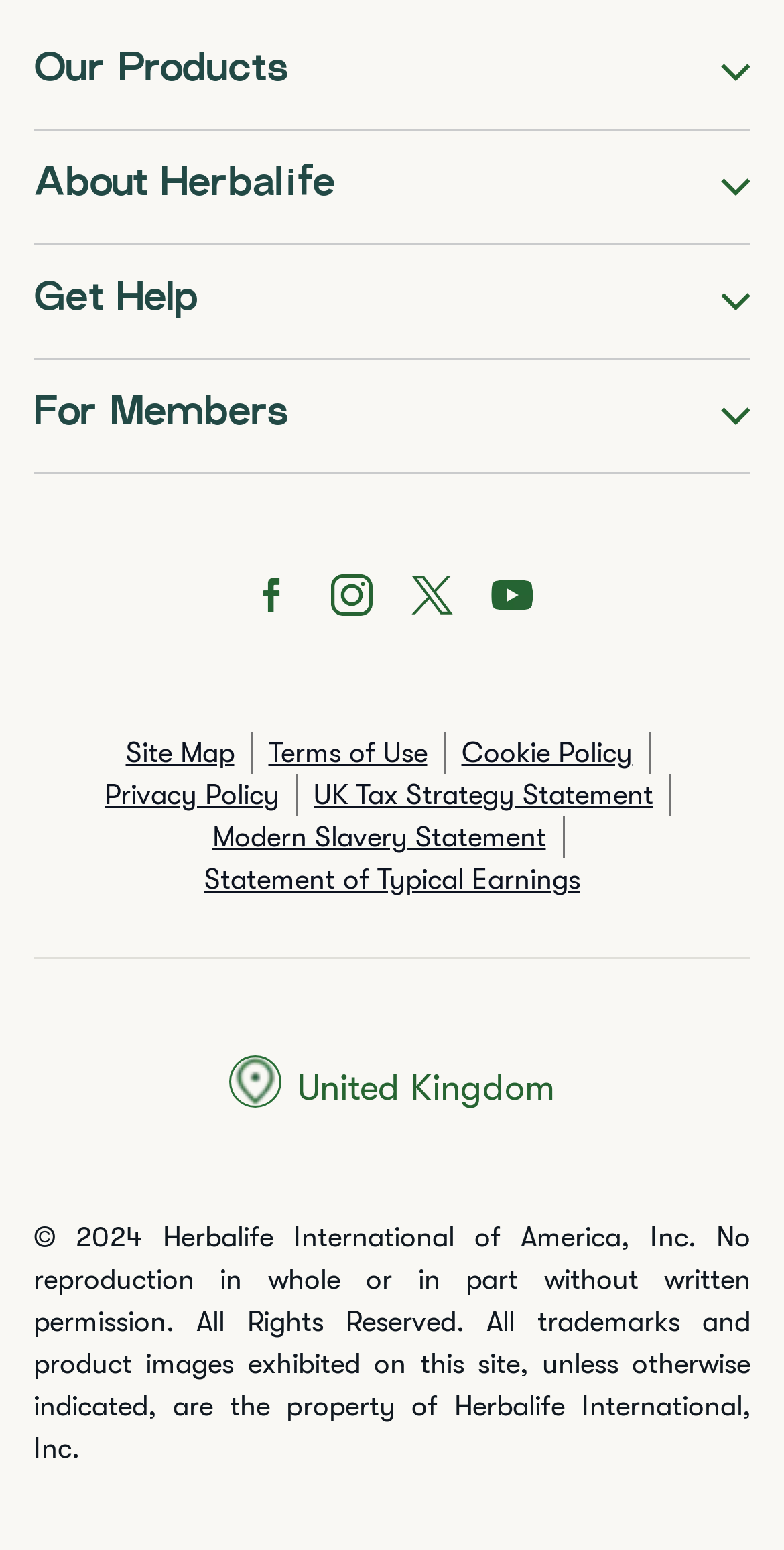Bounding box coordinates should be provided in the format (top-left x, top-left y, bottom-right x, bottom-right y) with all values between 0 and 1. Identify the bounding box for this UI element: Site Map

[0.16, 0.473, 0.322, 0.5]